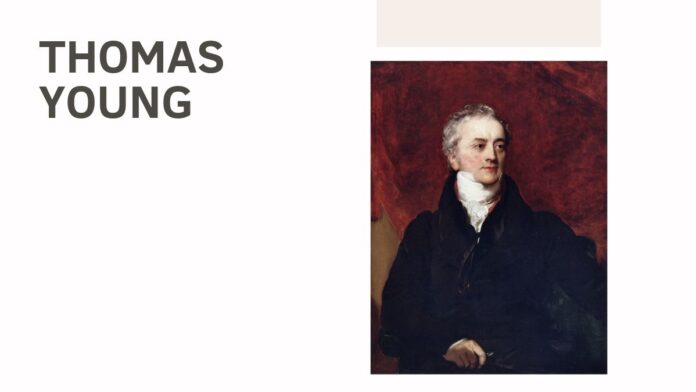Describe the image with as much detail as possible.

The image features a portrait of Thomas Young, a prominent British polymath and physician known for his extensive contributions to various fields, including vision science, light, and Egyptology. In the portrait, Young is depicted in a formal, slightly turned position, showcasing his thoughtful expression and distinguished demeanor. He is dressed in formal attire, emphasizing his status as a respected scholar of his time. The backdrop's rich colors enhance the sense of importance surrounding Young's legacy, which encompasses significant achievements, such as his work on the nature of light and his contributions to deciphering Egyptian hieroglyphs. This image is part of a biography that highlights his remarkable life and the breadth of his intellect, illustrating why he is often regarded as "The Last Man Who Knew Everything."